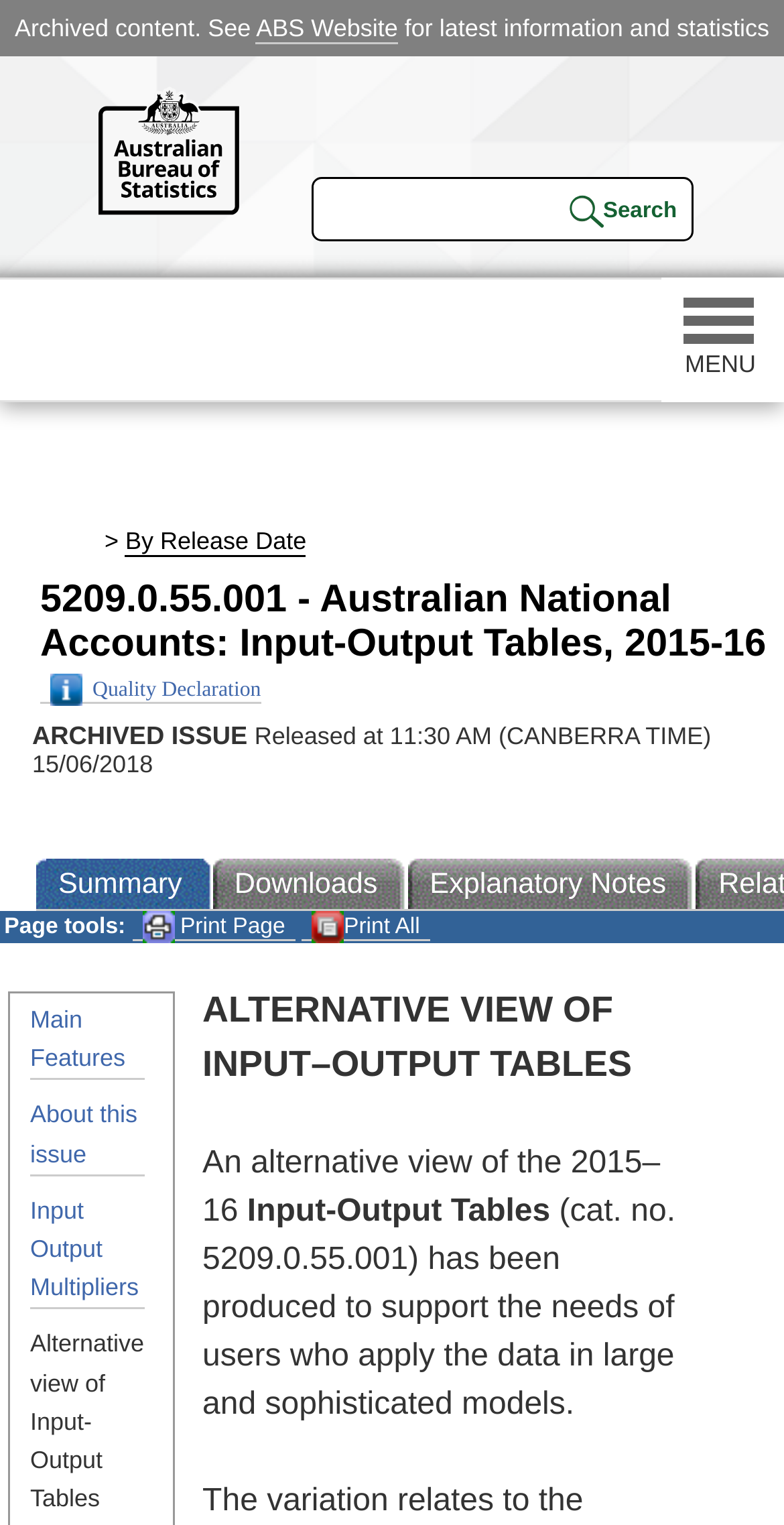Using the element description provided, determine the bounding box coordinates in the format (top-left x, top-left y, bottom-right x, bottom-right y). Ensure that all values are floating point numbers between 0 and 1. Element description: Print All

[0.385, 0.6, 0.549, 0.617]